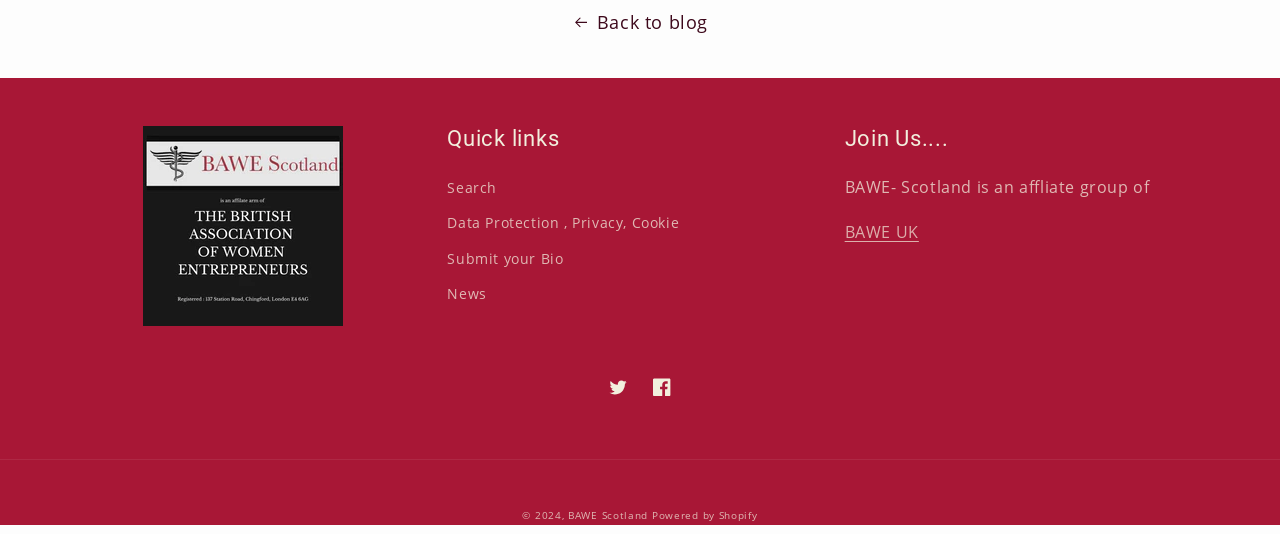Kindly provide the bounding box coordinates of the section you need to click on to fulfill the given instruction: "search".

[0.349, 0.345, 0.388, 0.401]